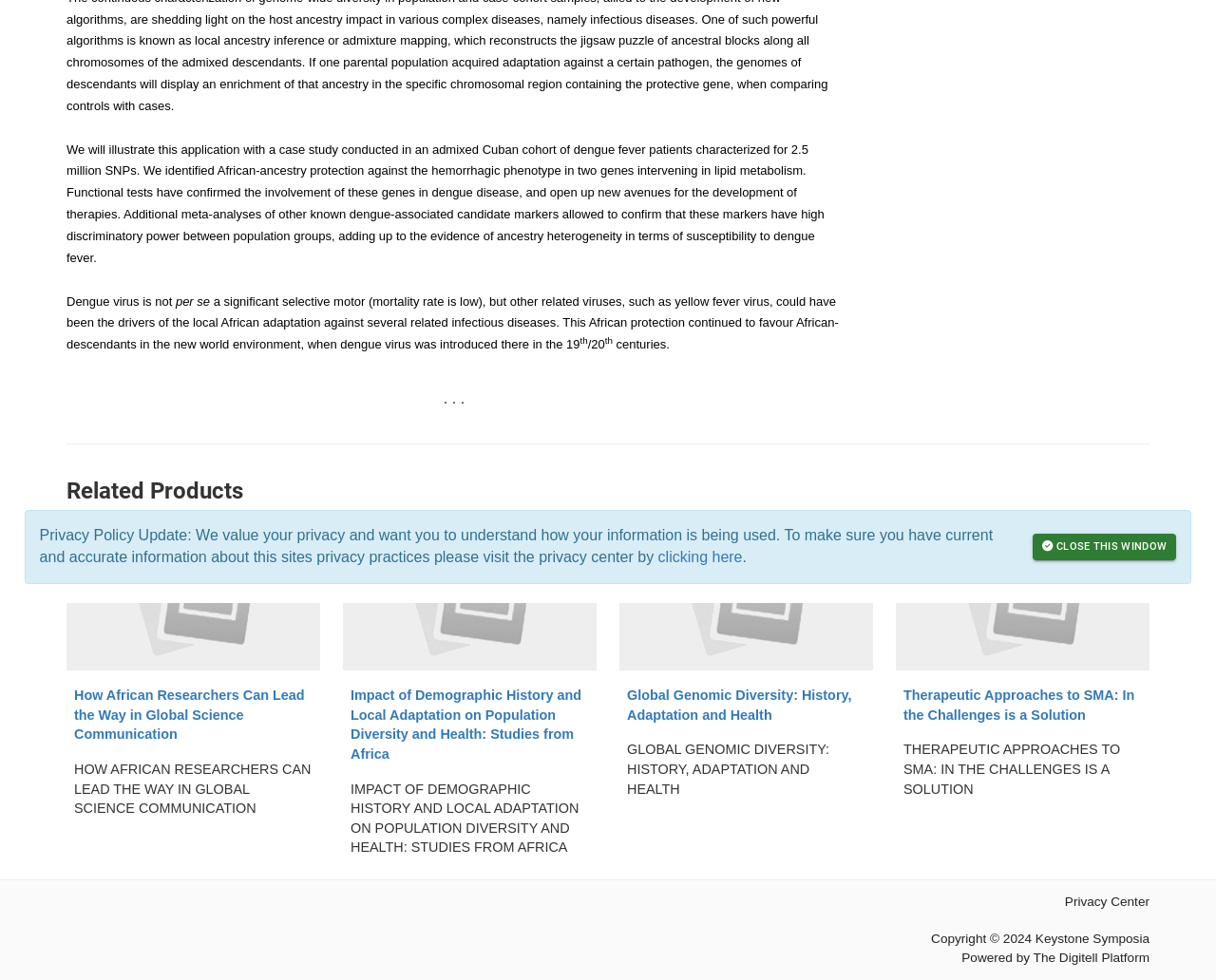Given the element description, predict the bounding box coordinates in the format (top-left x, top-left y, bottom-right x, bottom-right y). Make sure all values are between 0 and 1. Here is the element description: Close this Window

[0.849, 0.545, 0.967, 0.572]